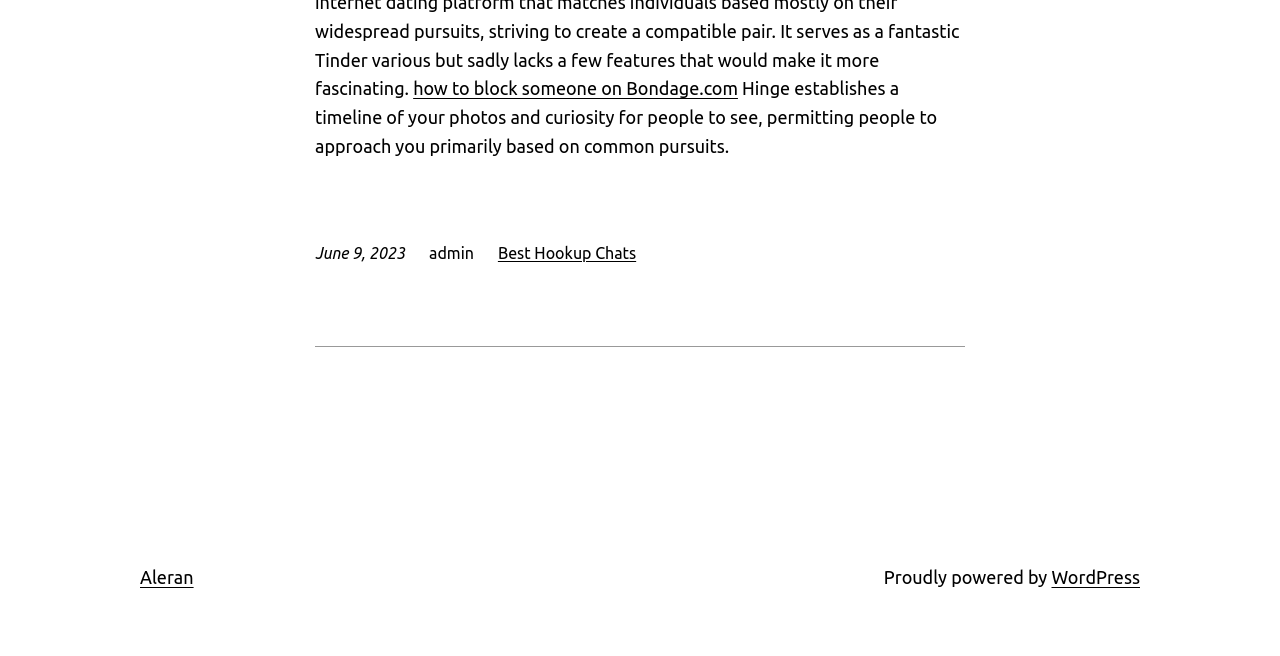How many links are there at the top of the webpage?
Please provide a full and detailed response to the question.

I found the number of links at the top of the webpage by looking at the link elements at the top of the webpage. There are two link elements, one with the text 'how to block someone on Bondage.com' and another with the text 'Best Hookup Chats', which indicates that there are two links at the top of the webpage.